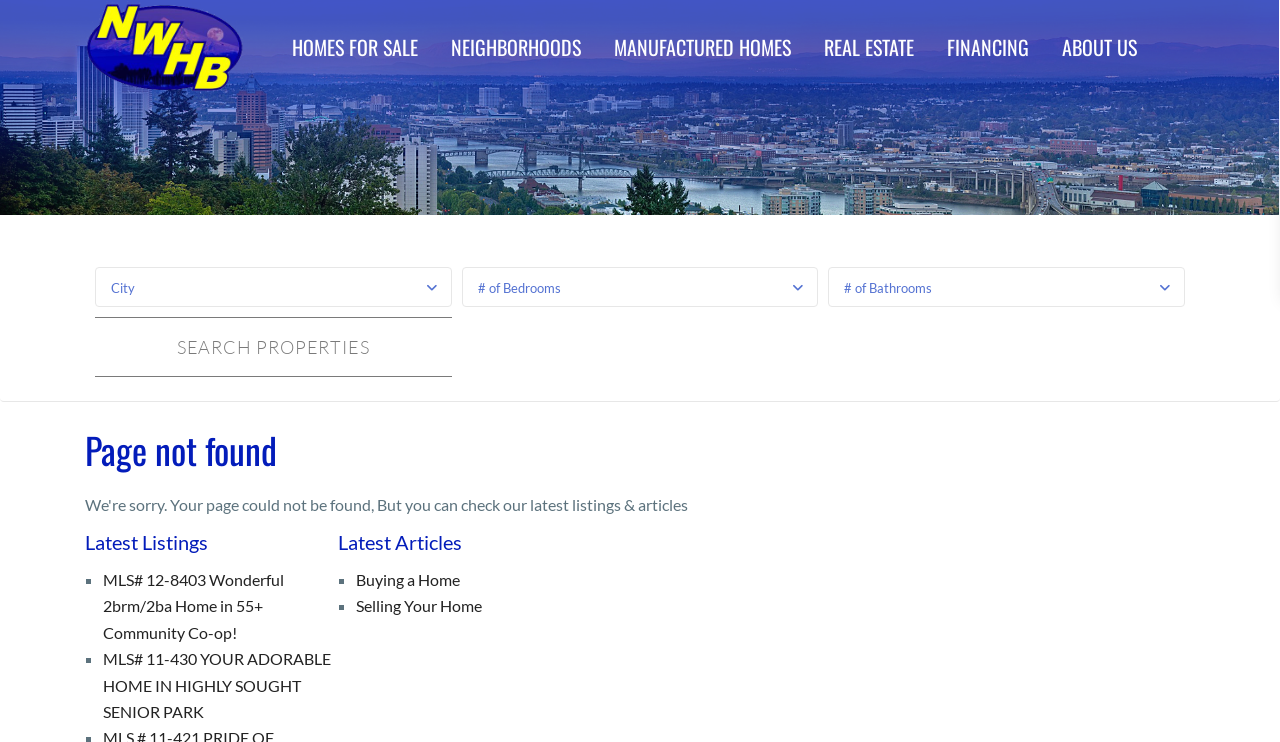What type of properties are listed under 'Latest Listings'?
Please respond to the question with a detailed and thorough explanation.

The 'Latest Listings' section lists links to specific properties, including homes in 55+ communities, which suggests that the website specializes in providing listings for senior living communities and other types of properties.